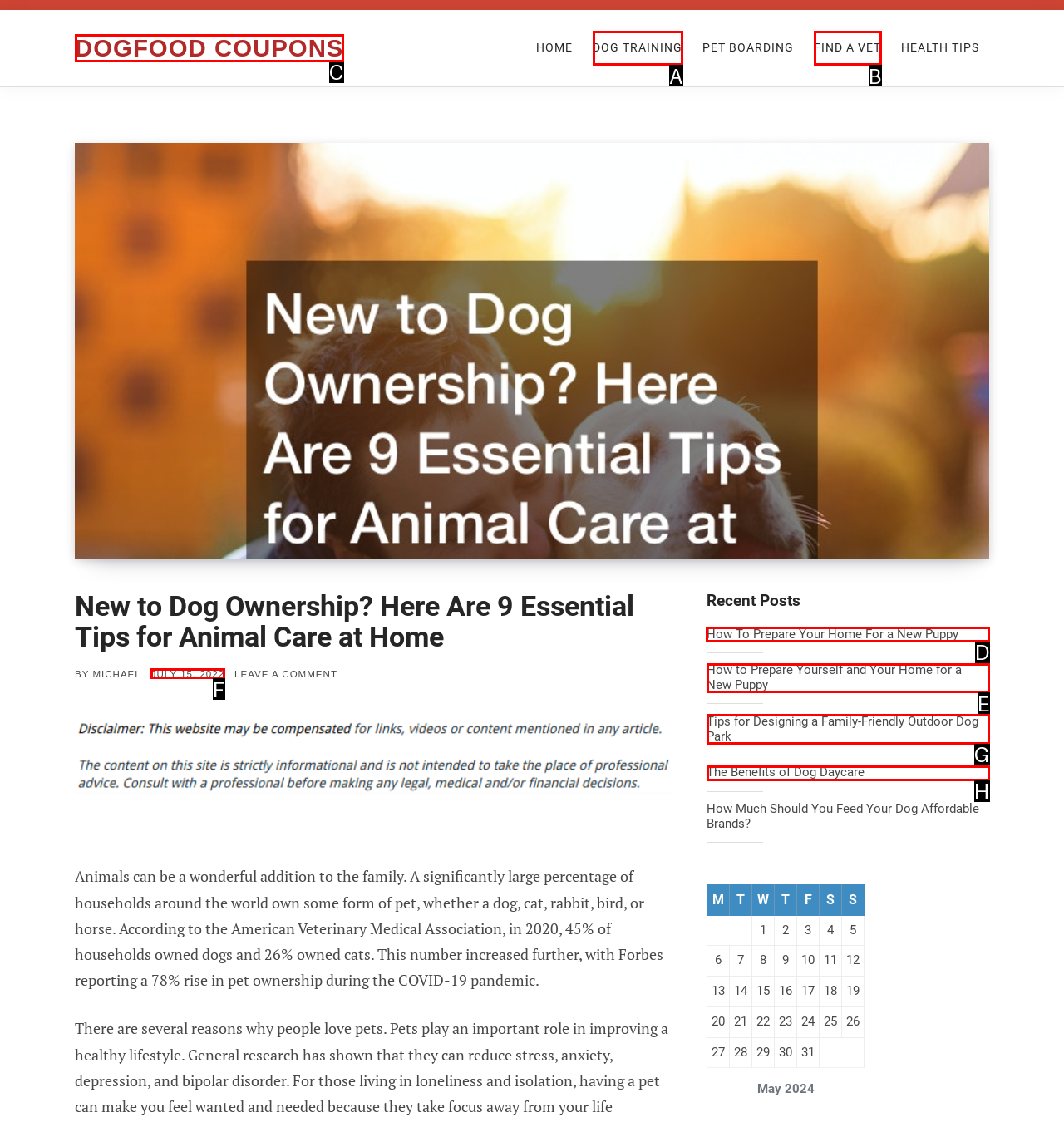Determine which option should be clicked to carry out this task: Click on the 'How To Prepare Your Home For a New Puppy' link
State the letter of the correct choice from the provided options.

D